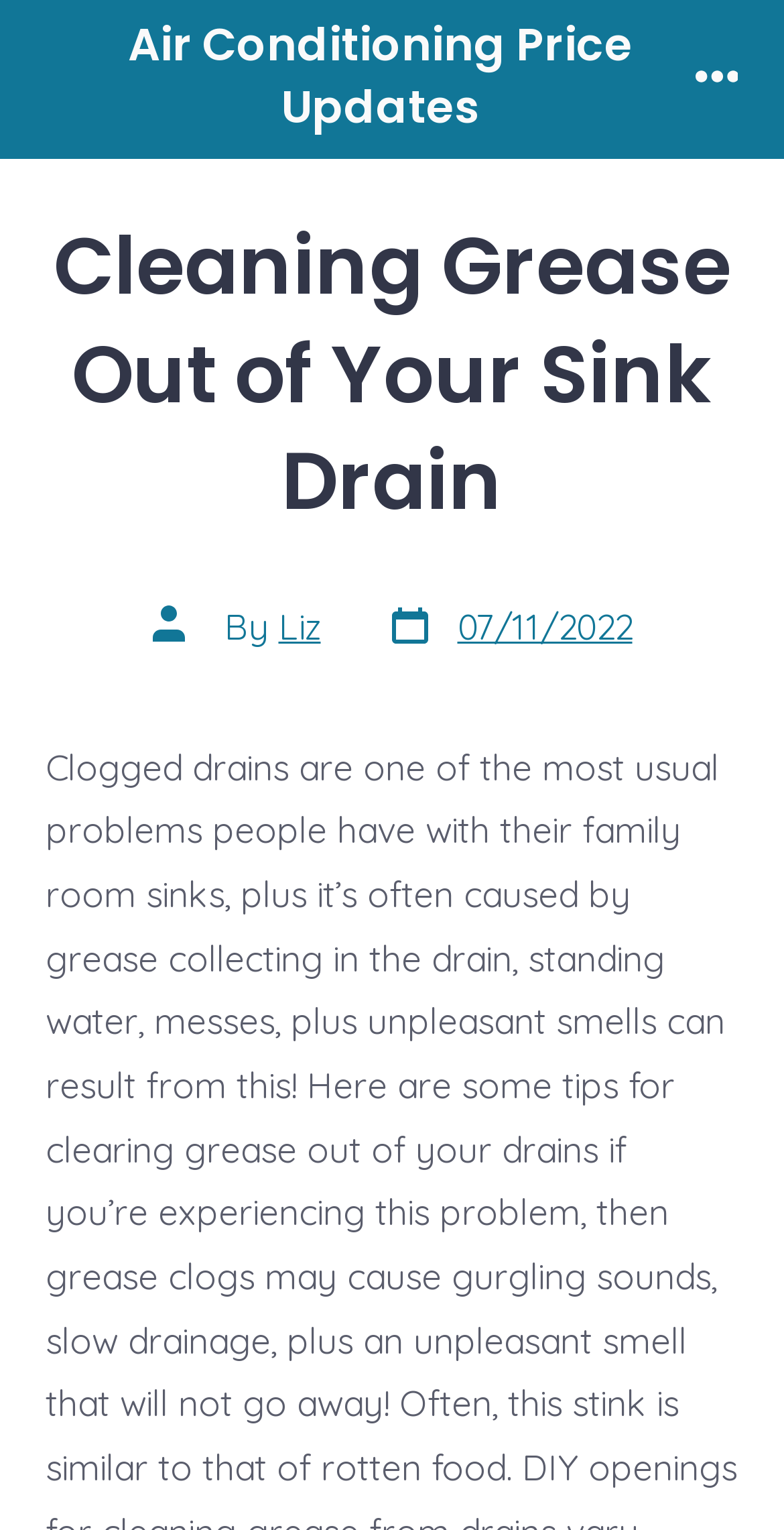What is the topic of this article?
Please provide a single word or phrase in response based on the screenshot.

Cleaning Grease Out of Your Sink Drain